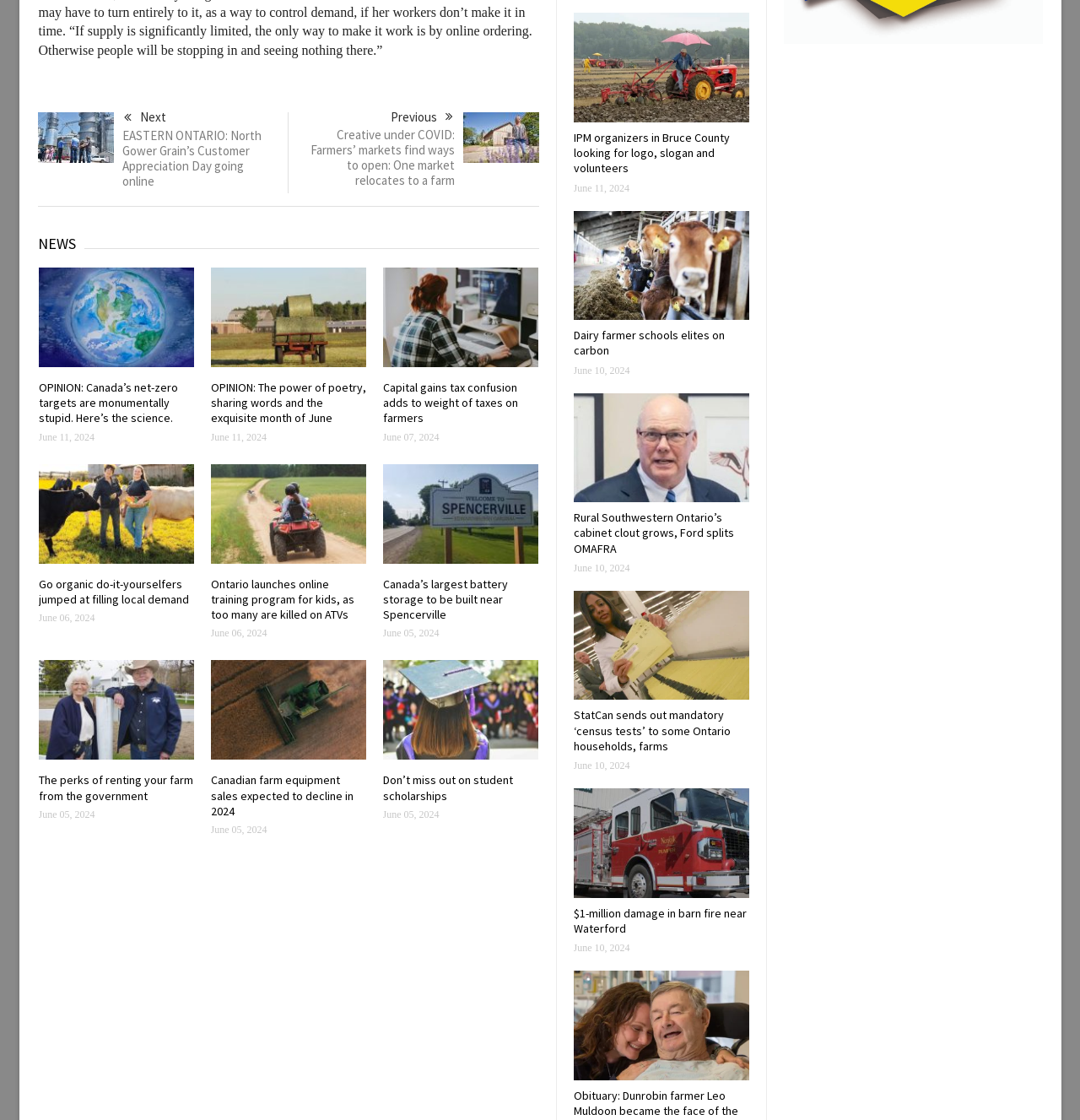Provide the bounding box coordinates for the UI element described in this sentence: "aria-label="(opens in a new tab)"". The coordinates should be four float values between 0 and 1, i.e., [left, top, right, bottom].

[0.531, 0.393, 0.693, 0.404]